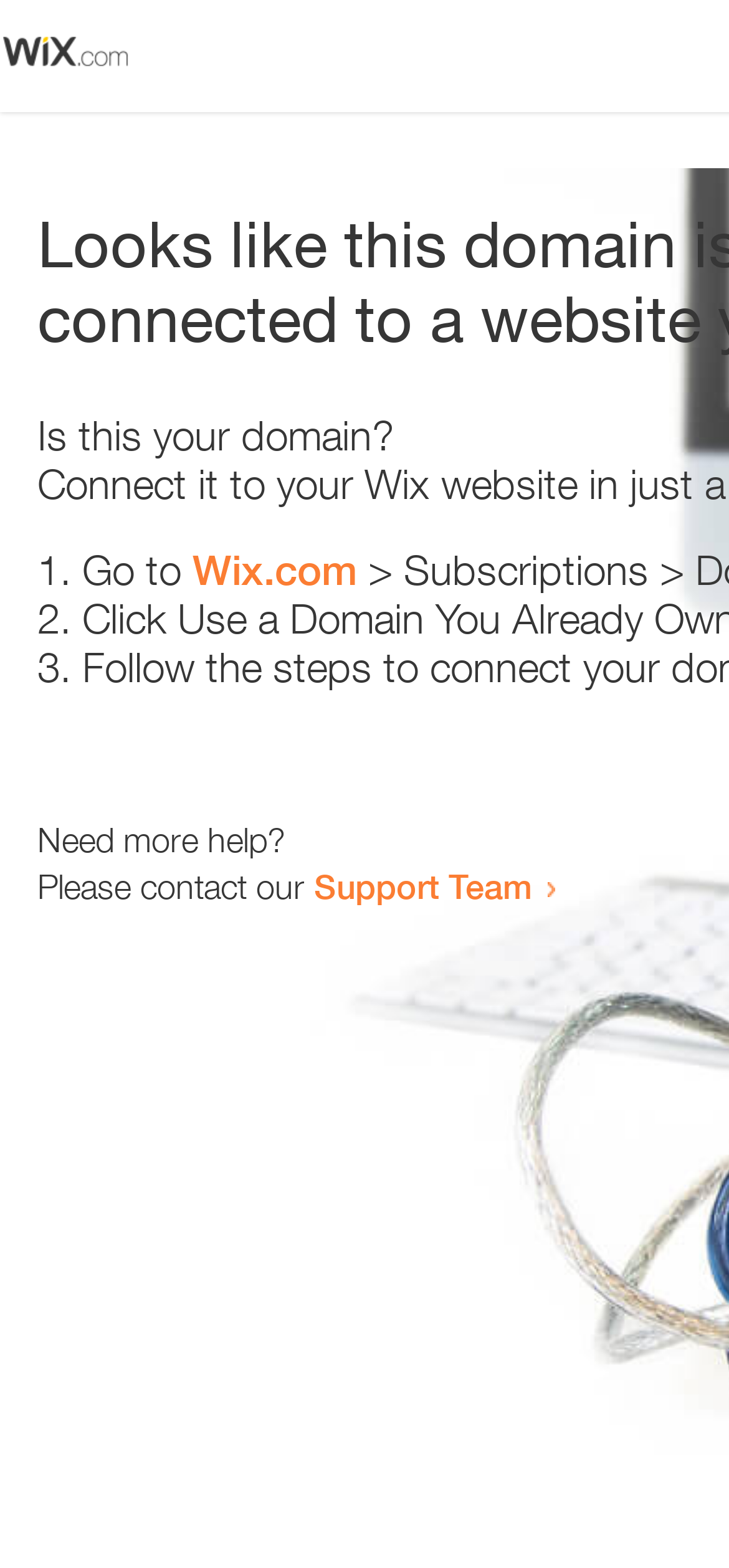Please answer the following question using a single word or phrase: 
What is the tone of the webpage?

helpful